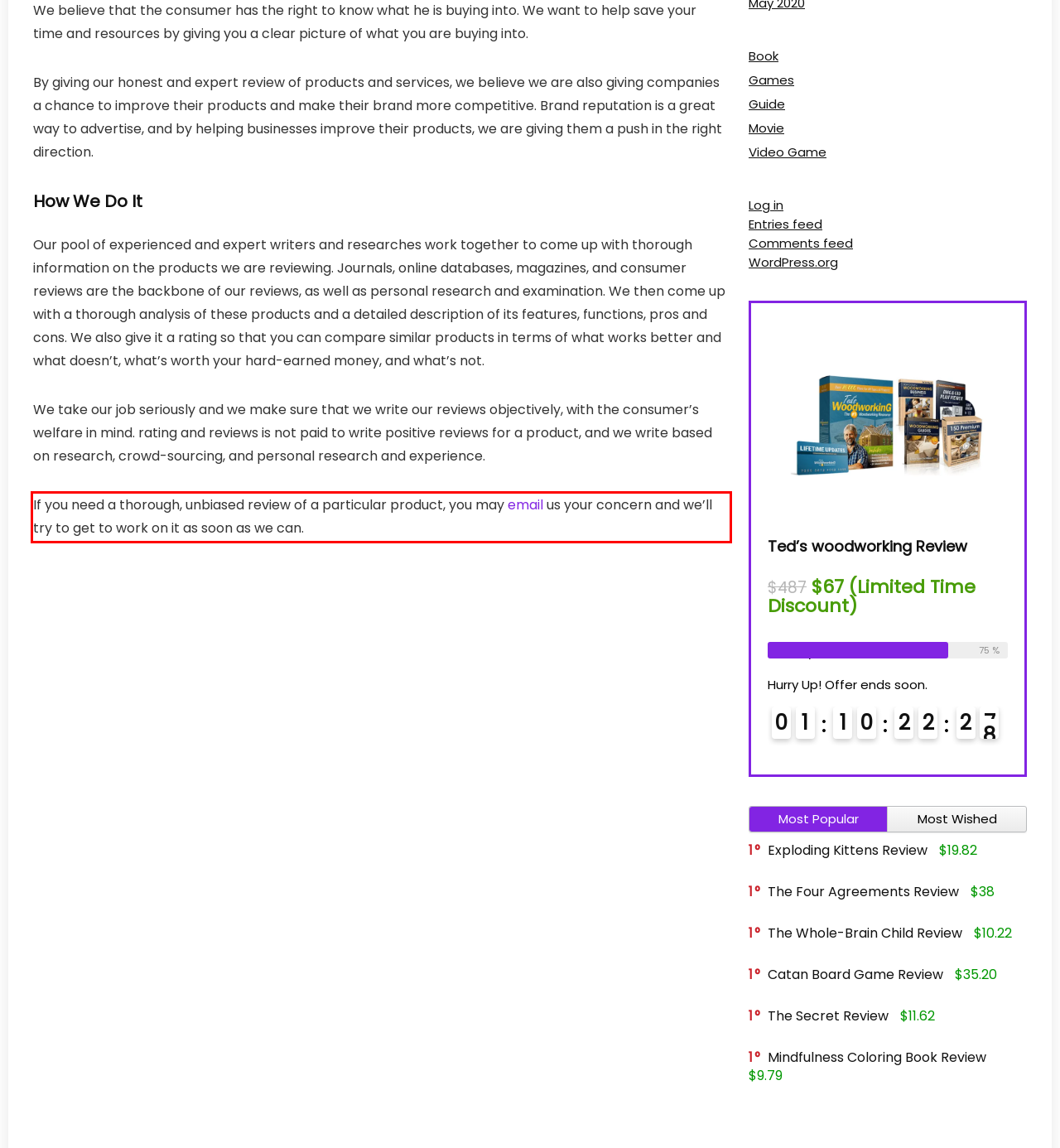Please take the screenshot of the webpage, find the red bounding box, and generate the text content that is within this red bounding box.

If you need a thorough, unbiased review of a particular product, you may email us your concern and we’ll try to get to work on it as soon as we can.